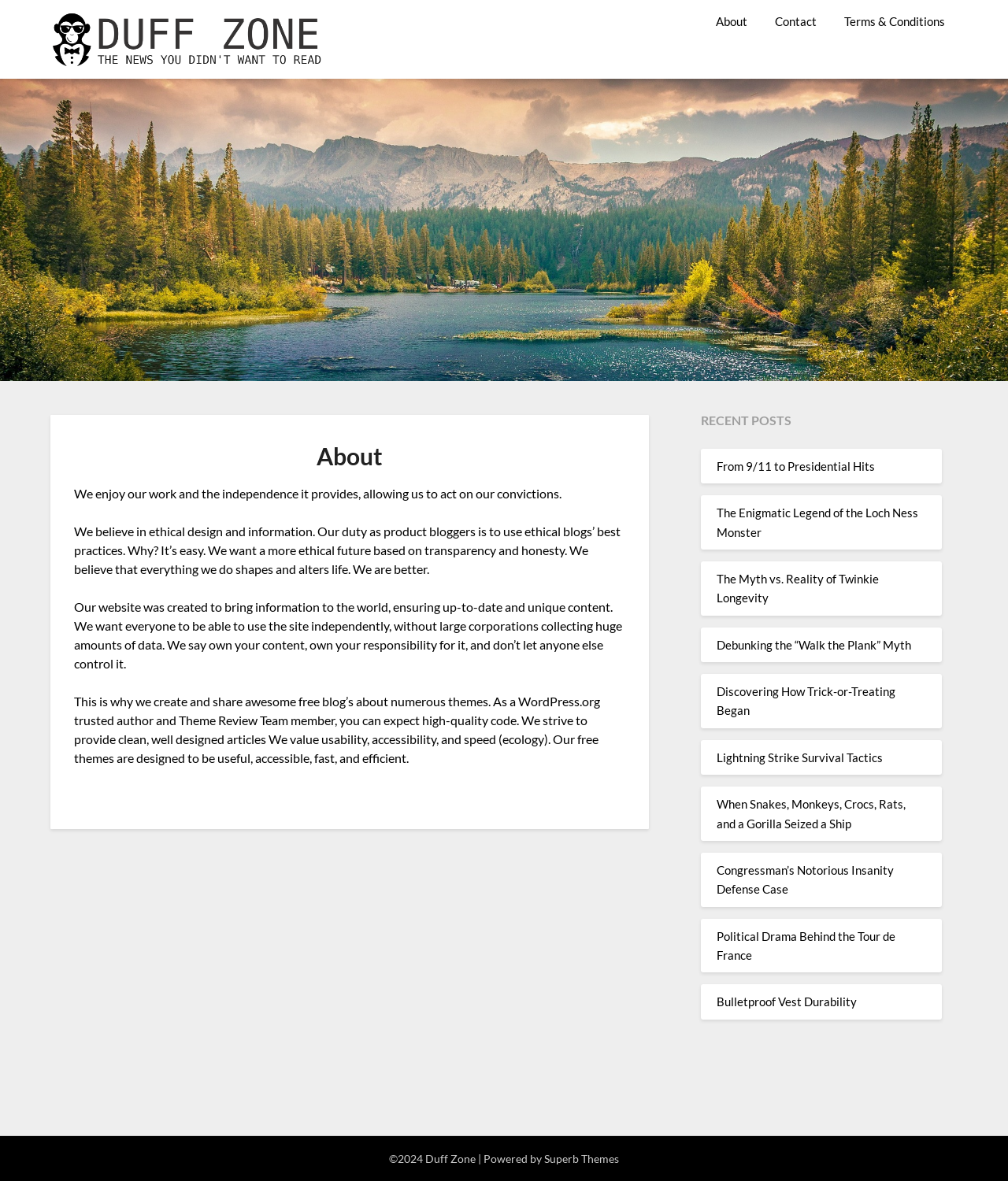What is the purpose of the website?
Examine the webpage screenshot and provide an in-depth answer to the question.

The purpose of the website can be inferred from the text in the main article section, which mentions the importance of 'ethical design and information' and the desire to 'bring information to the world' in a way that is independent and transparent.